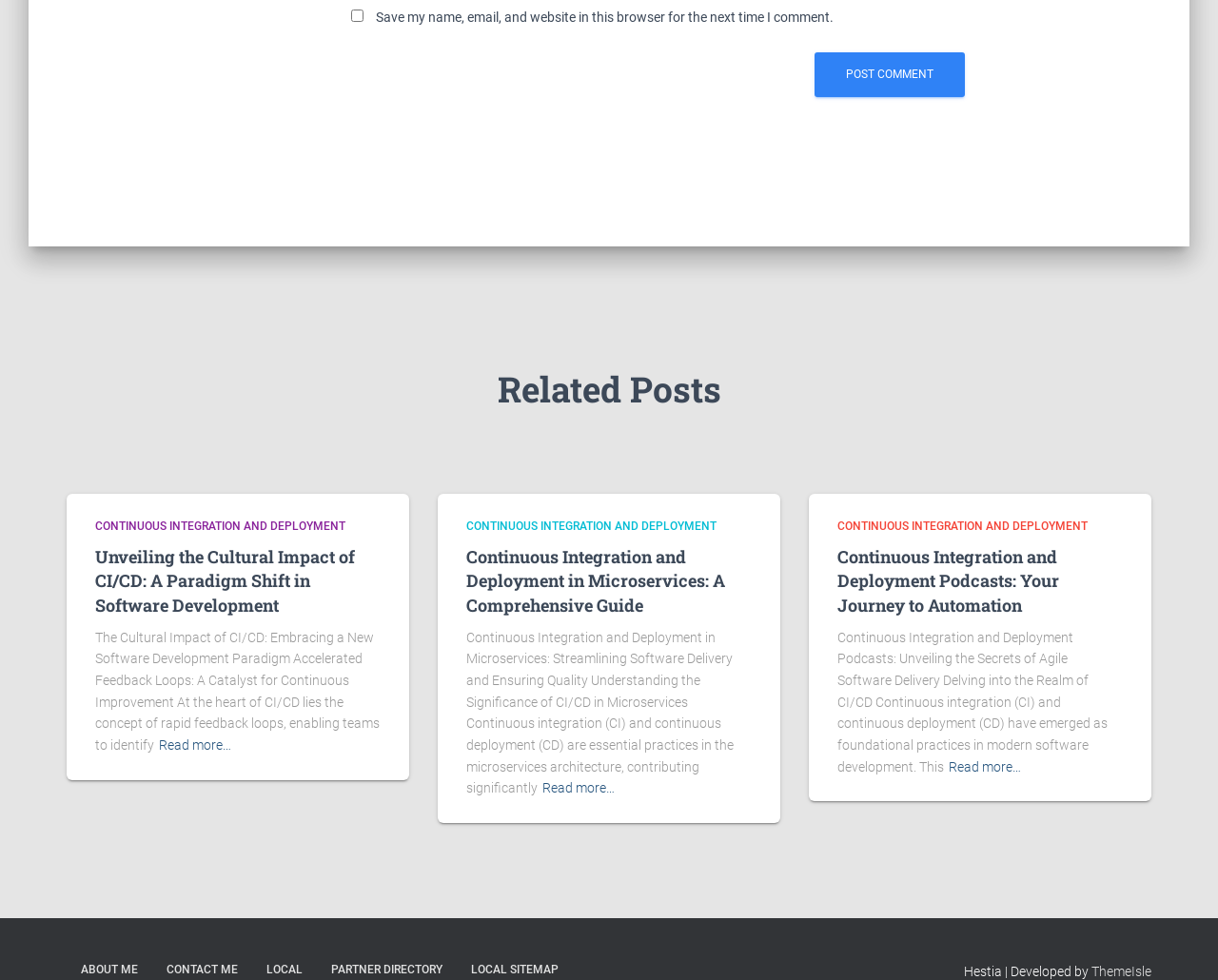Locate the UI element described as follows: "ThemeIsle". Return the bounding box coordinates as four float numbers between 0 and 1 in the order [left, top, right, bottom].

[0.896, 0.983, 0.945, 0.999]